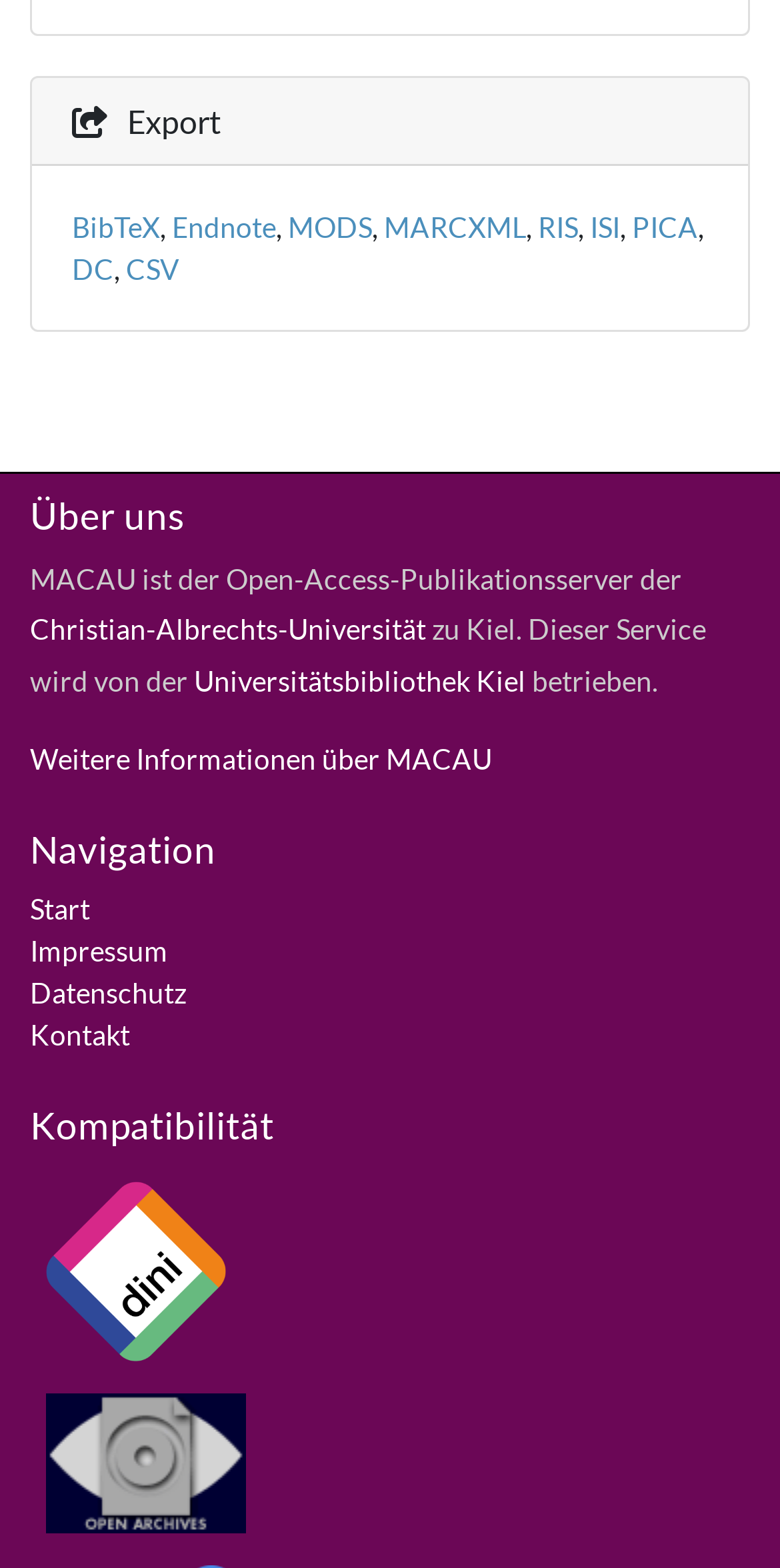Determine the bounding box coordinates for the UI element matching this description: "alt="Open Archives Initiative (OAI)"".

[0.0, 0.878, 0.974, 0.988]